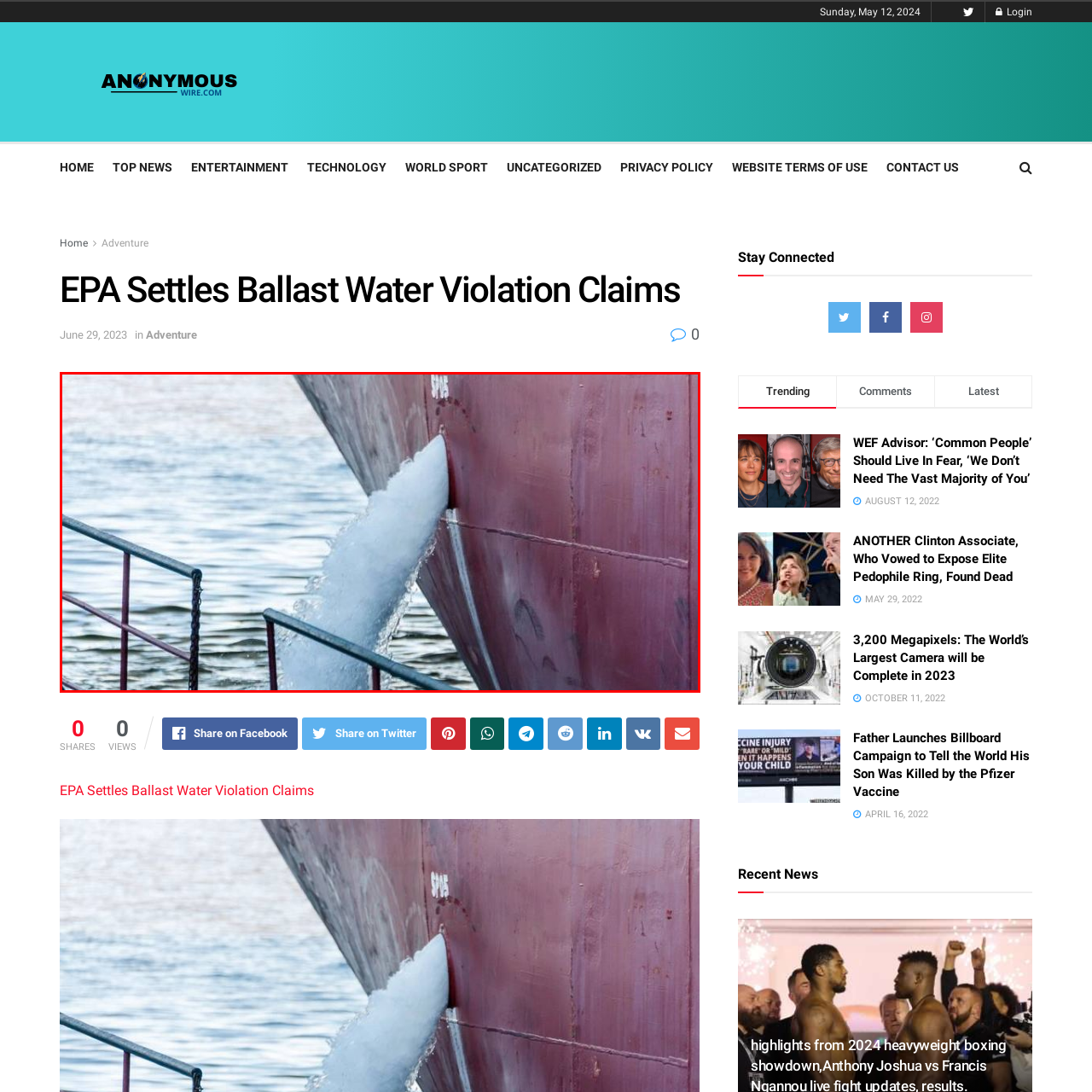Describe in detail what you see in the image highlighted by the red border.

The image captures the process of water being discharged from a ship, likely related to ballast water management. A significant stream of water, which appears foamy, is flowing out from the side of the vessel, suggesting that this discharge is part of an operational procedure on the ship. The vessel's hull is partially visible, showcasing its reddish-brown color and some identification markings. In the foreground, a railing structure can be seen, hinting at the proximity to the ship's side, while the backdrop features calm waters reflecting natural light, highlighting the maritime setting. This scene connects to ongoing discussions regarding maritime regulations and environmental impacts, particularly concerning the management of ballast water to prevent species invasions in aquatic ecosystems.